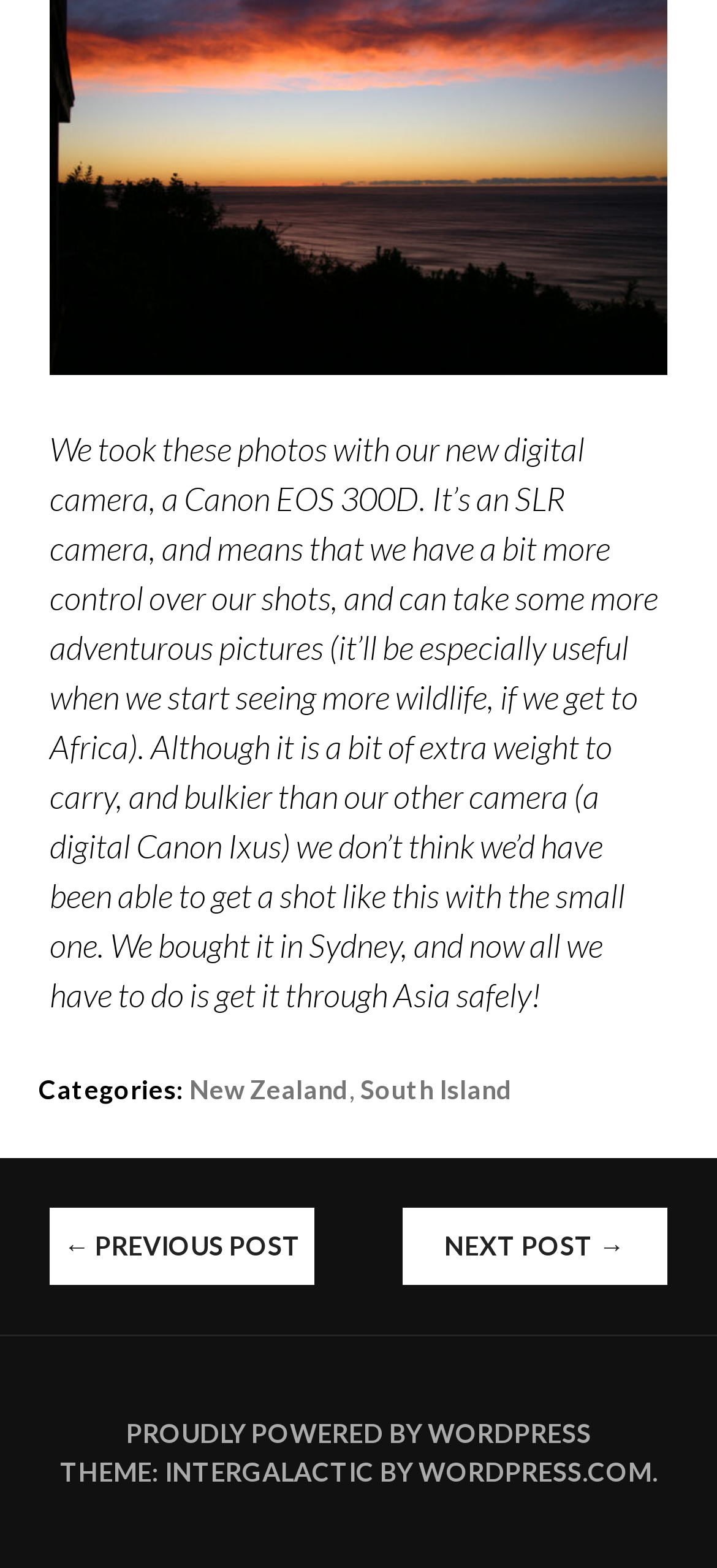Locate the UI element described by Proudly powered by WordPress and provide its bounding box coordinates. Use the format (top-left x, top-left y, bottom-right x, bottom-right y) with all values as floating point numbers between 0 and 1.

[0.176, 0.903, 0.824, 0.923]